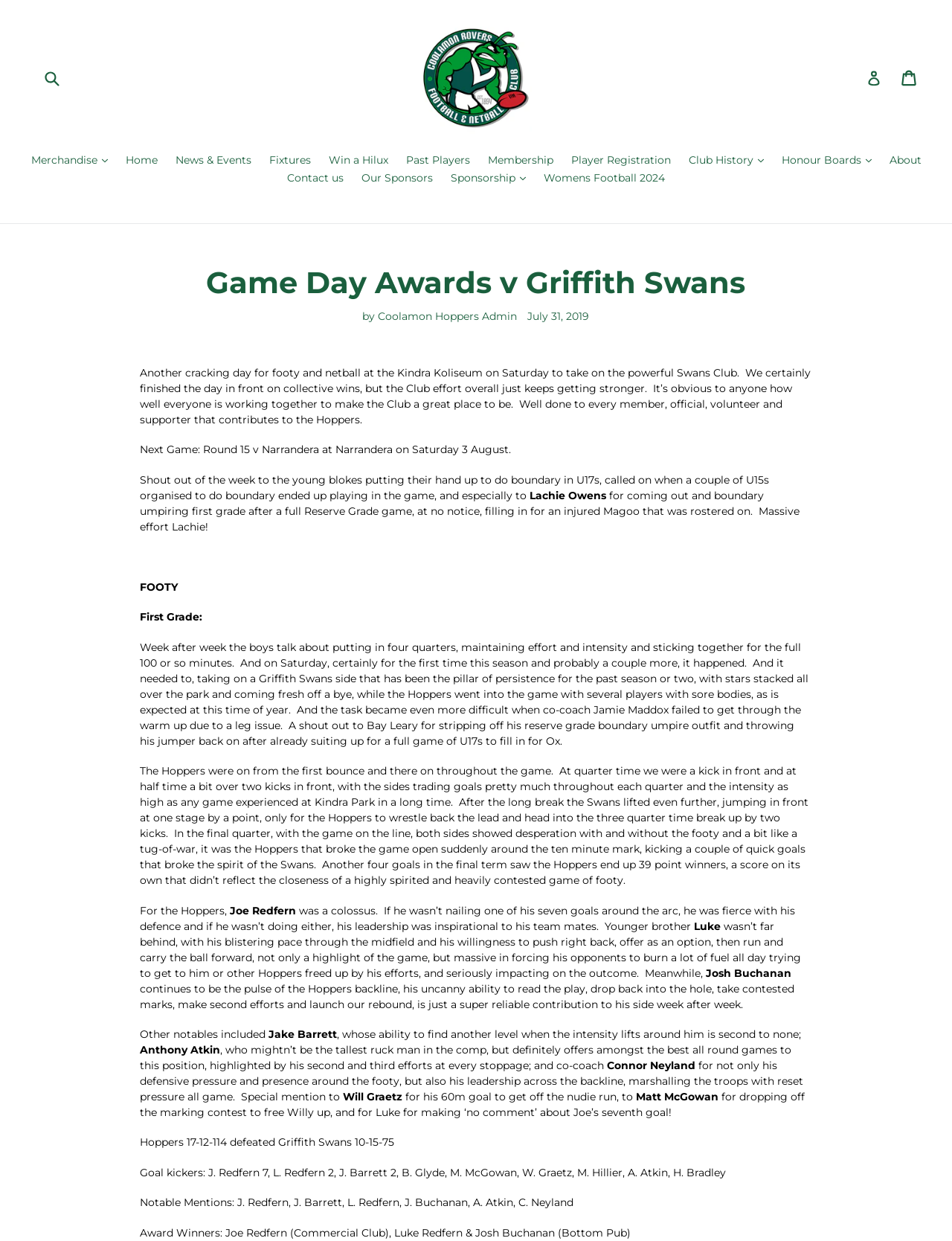Please locate the bounding box coordinates for the element that should be clicked to achieve the following instruction: "Log in to the website". Ensure the coordinates are given as four float numbers between 0 and 1, i.e., [left, top, right, bottom].

[0.91, 0.052, 0.926, 0.074]